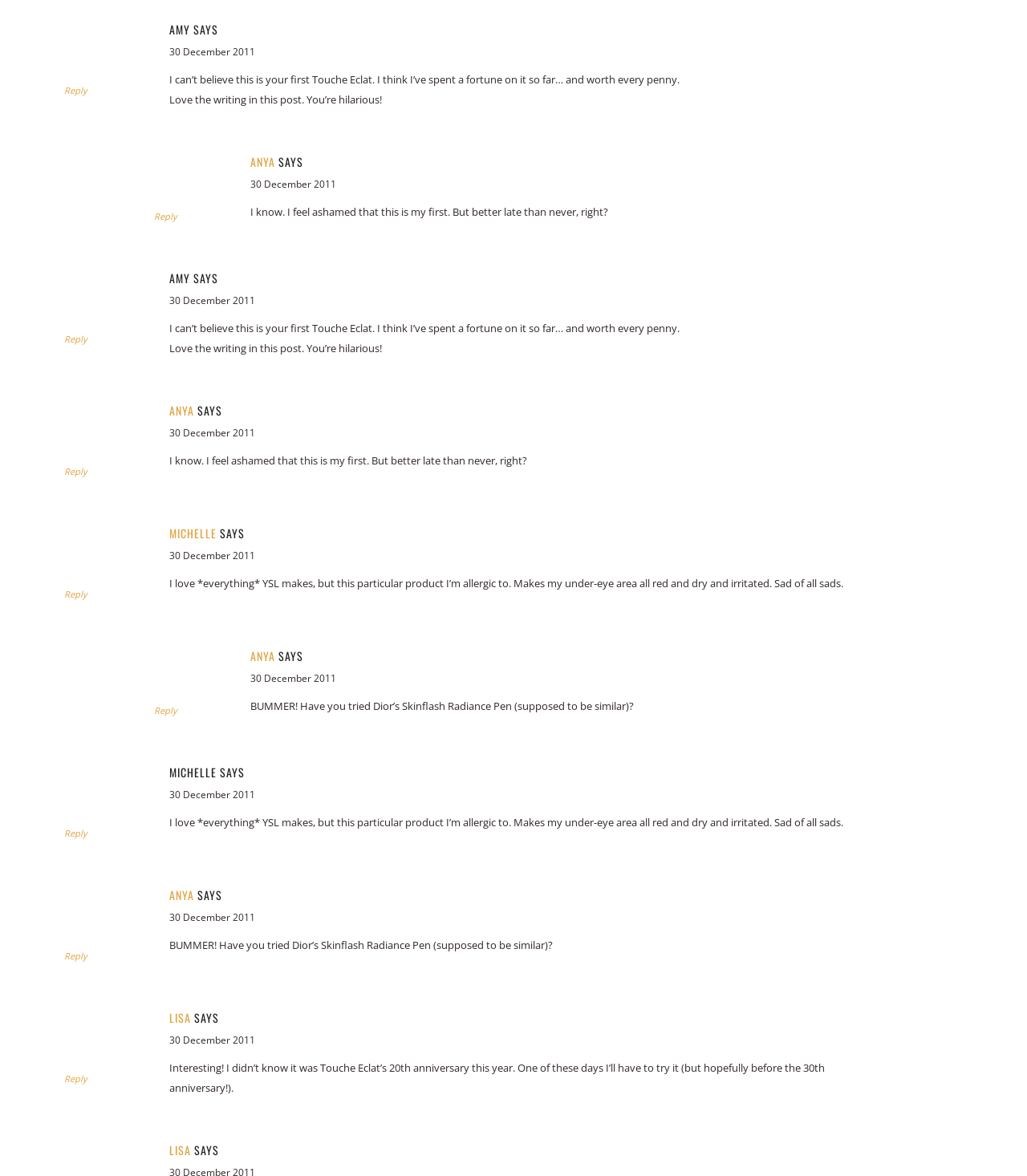What is the date of the first comment? Look at the image and give a one-word or short phrase answer.

30 December 2011